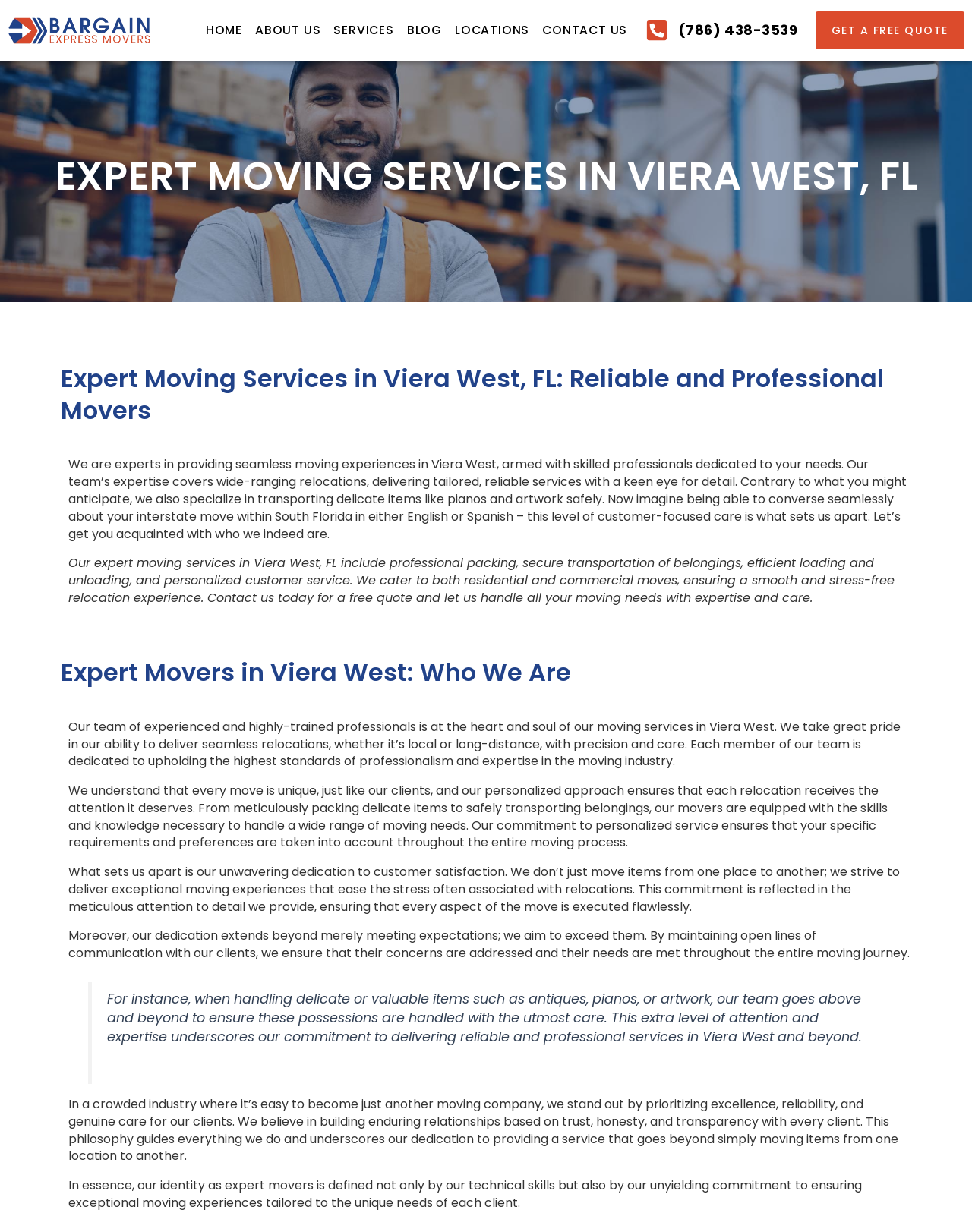What is the scope of the moving service's expertise? Please answer the question using a single word or phrase based on the image.

Wide-ranging relocations